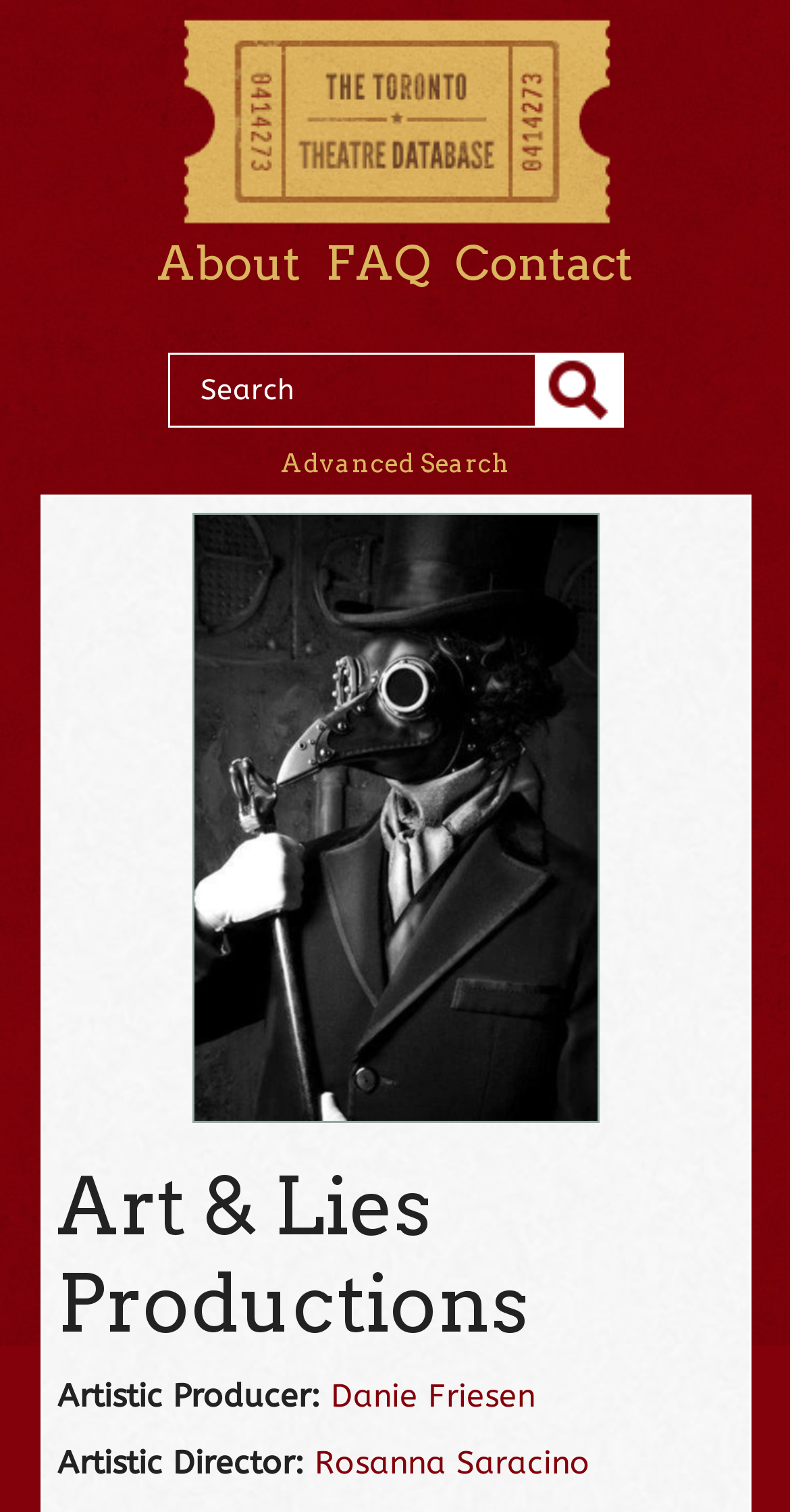What is the name of the artistic director?
Using the image, answer in one word or phrase.

Rosanna Saracino